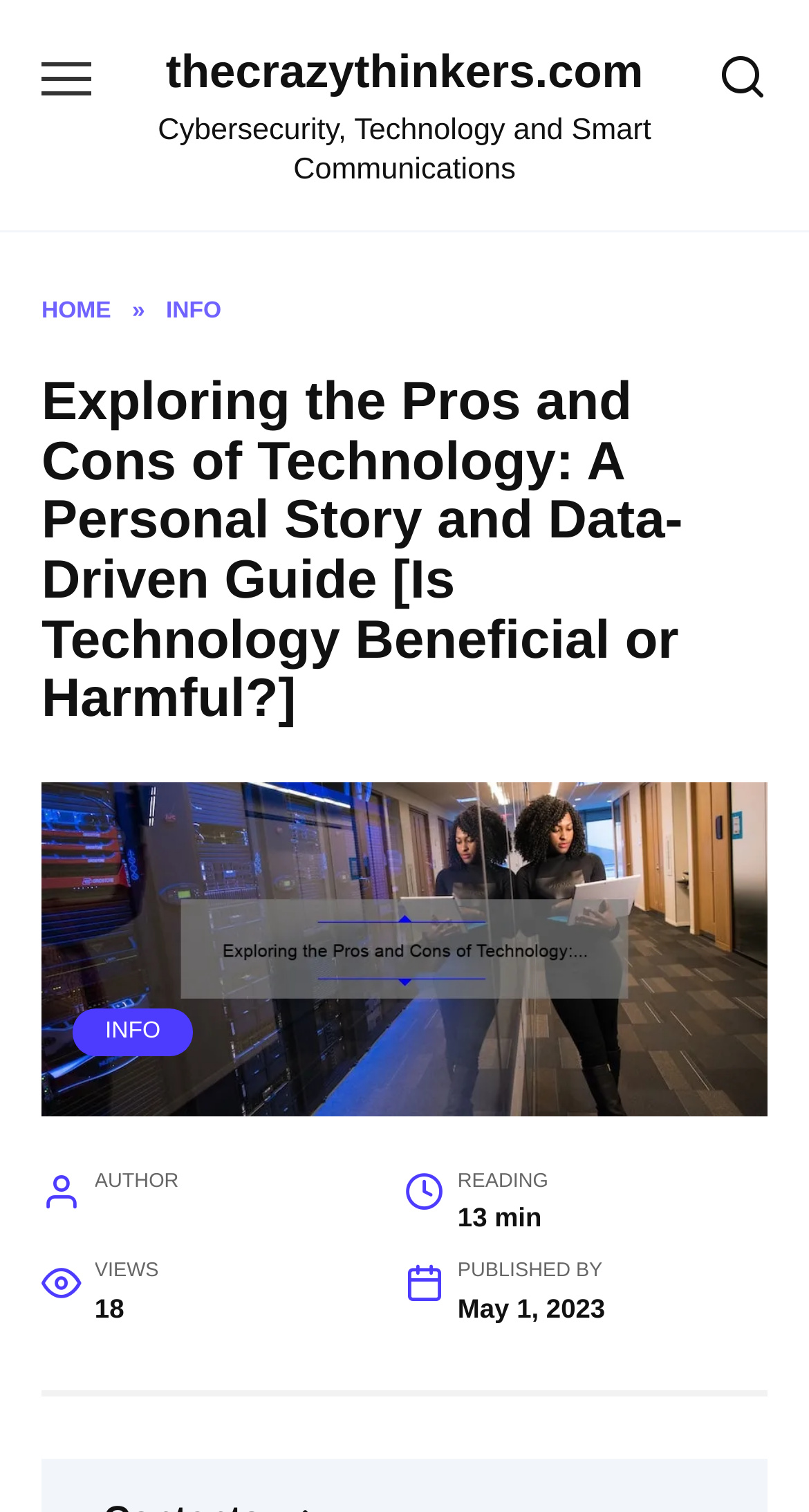Please provide a detailed answer to the question below by examining the image:
What is the name of the section that the article belongs to?

I determined the section name of the article by looking at the link 'INFO' which is located at the top of the webpage, indicating the section that the article belongs to.